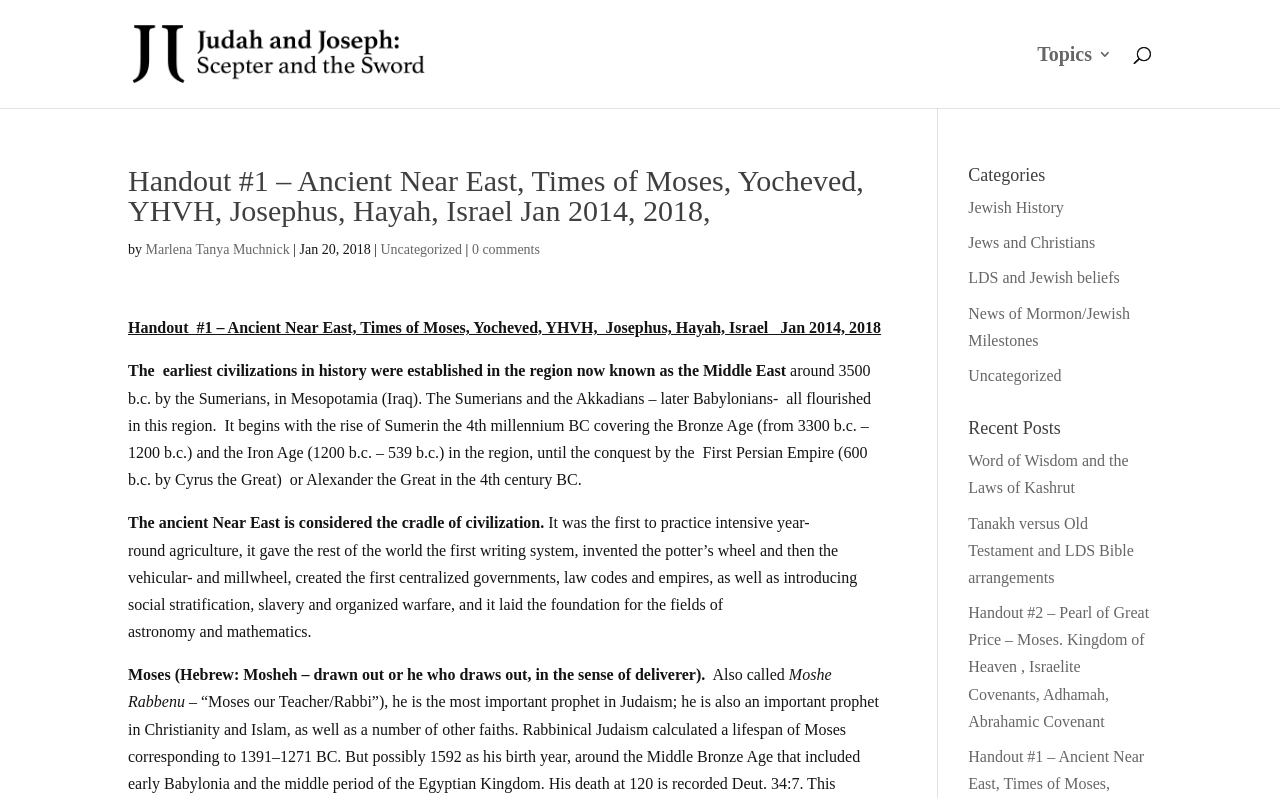Carefully observe the image and respond to the question with a detailed answer:
What is the region where the earliest civilizations were established?

I found the answer by reading the text that describes the earliest civilizations. The text states that 'The earliest civilizations in history were established in the region now known as the Middle East'.